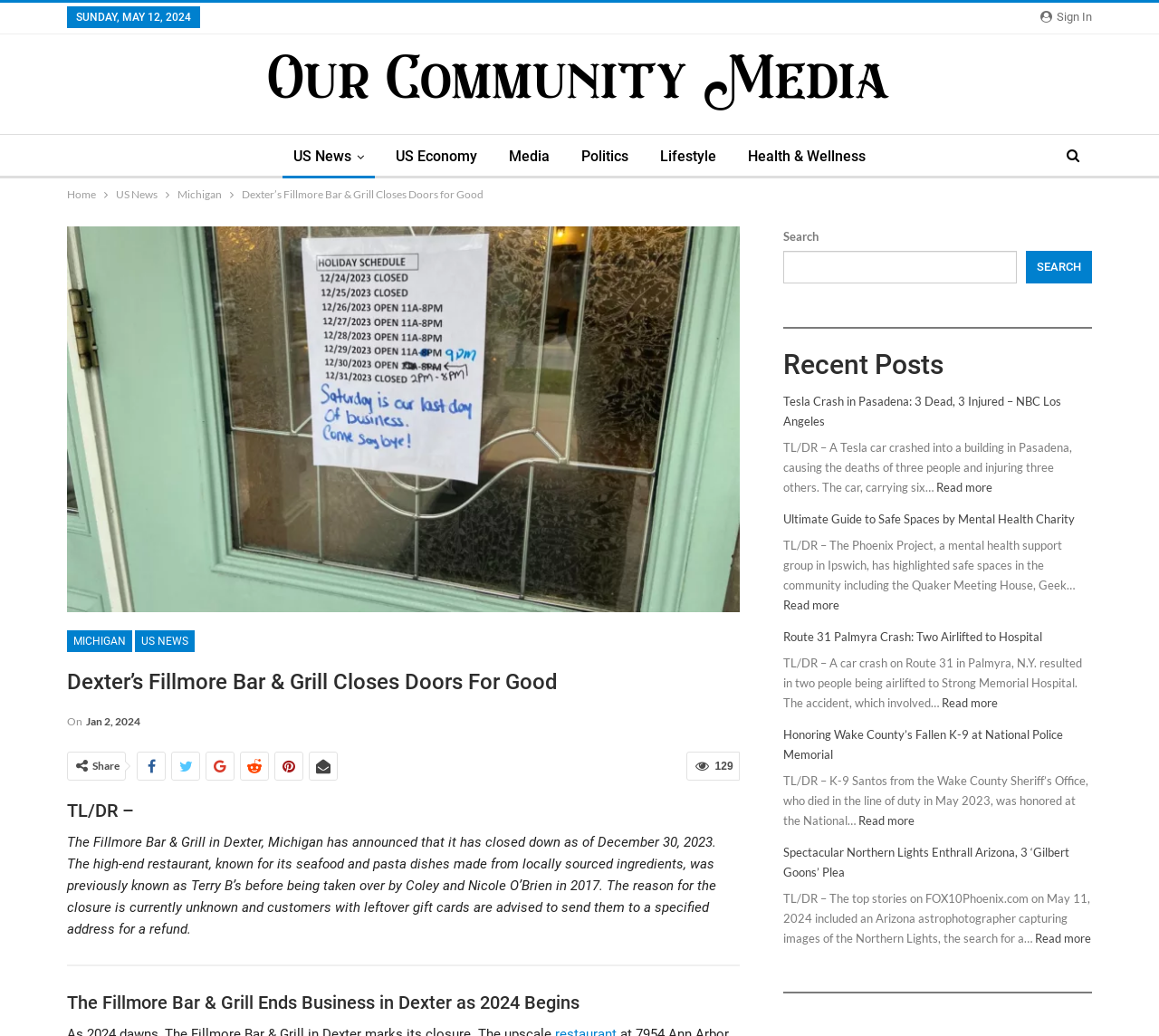Show the bounding box coordinates of the element that should be clicked to complete the task: "Go to US News".

[0.244, 0.13, 0.323, 0.172]